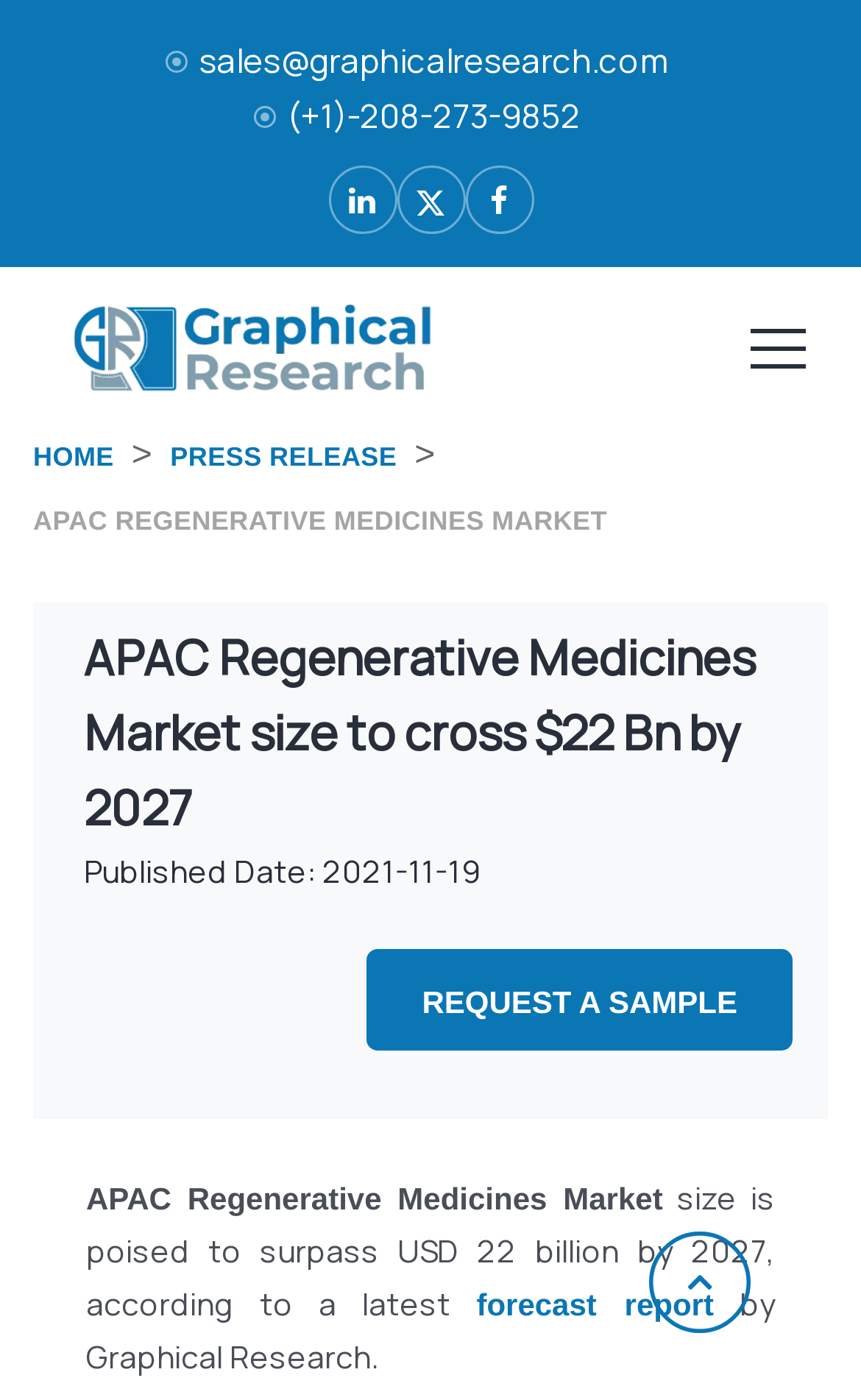Find the bounding box coordinates of the clickable region needed to perform the following instruction: "View the forecast report". The coordinates should be provided as four float numbers between 0 and 1, i.e., [left, top, right, bottom].

[0.553, 0.92, 0.829, 0.945]